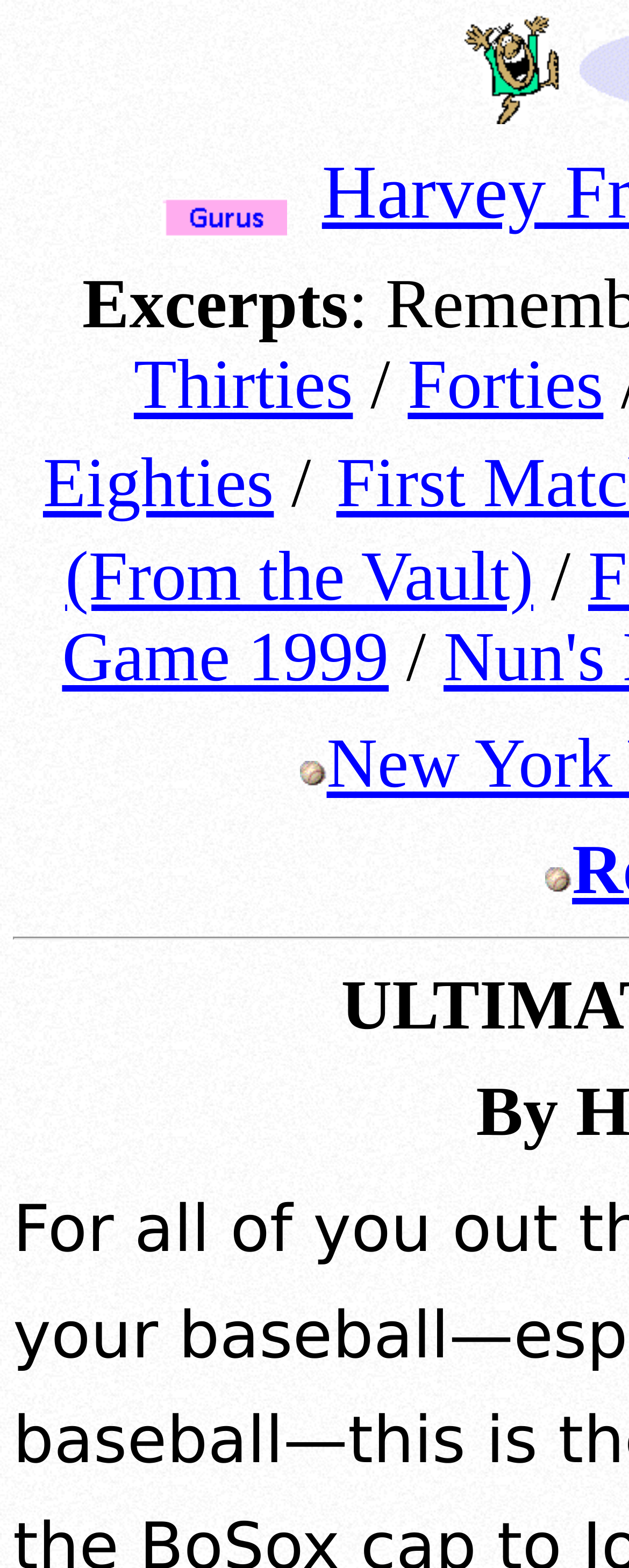How many links are there on the webpage?
Look at the screenshot and respond with one word or a short phrase.

5